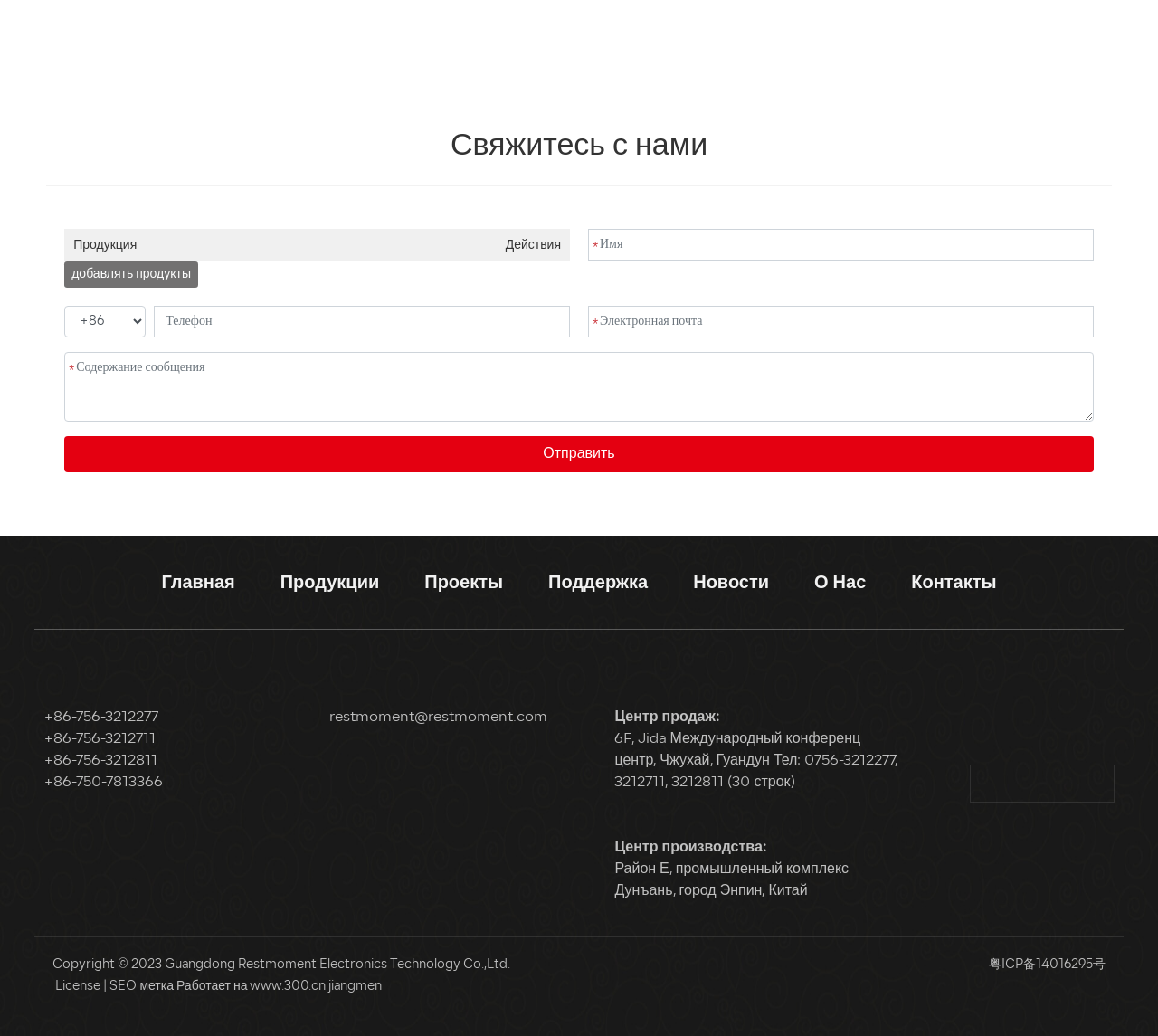What is the purpose of the form on this webpage?
Using the image as a reference, give a one-word or short phrase answer.

Contact us